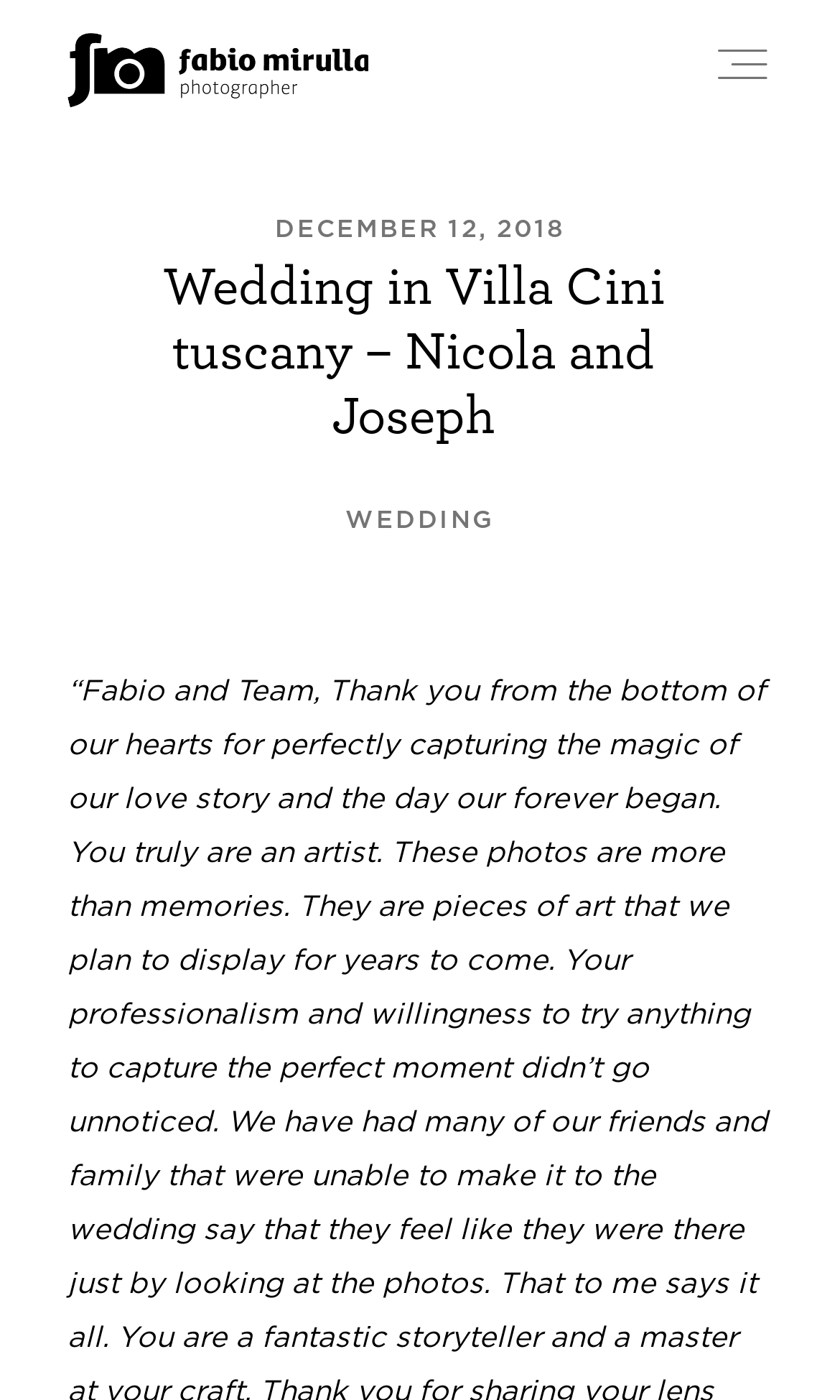Refer to the image and provide a thorough answer to this question:
What type of event is primarily featured on this website?

Based on the links and headings on the webpage, it appears that the website is primarily focused on wedding photography, with links to different types of wedding-related content, such as 'Wedding in Villa Cini tuscany' and 'GALLERIES'.